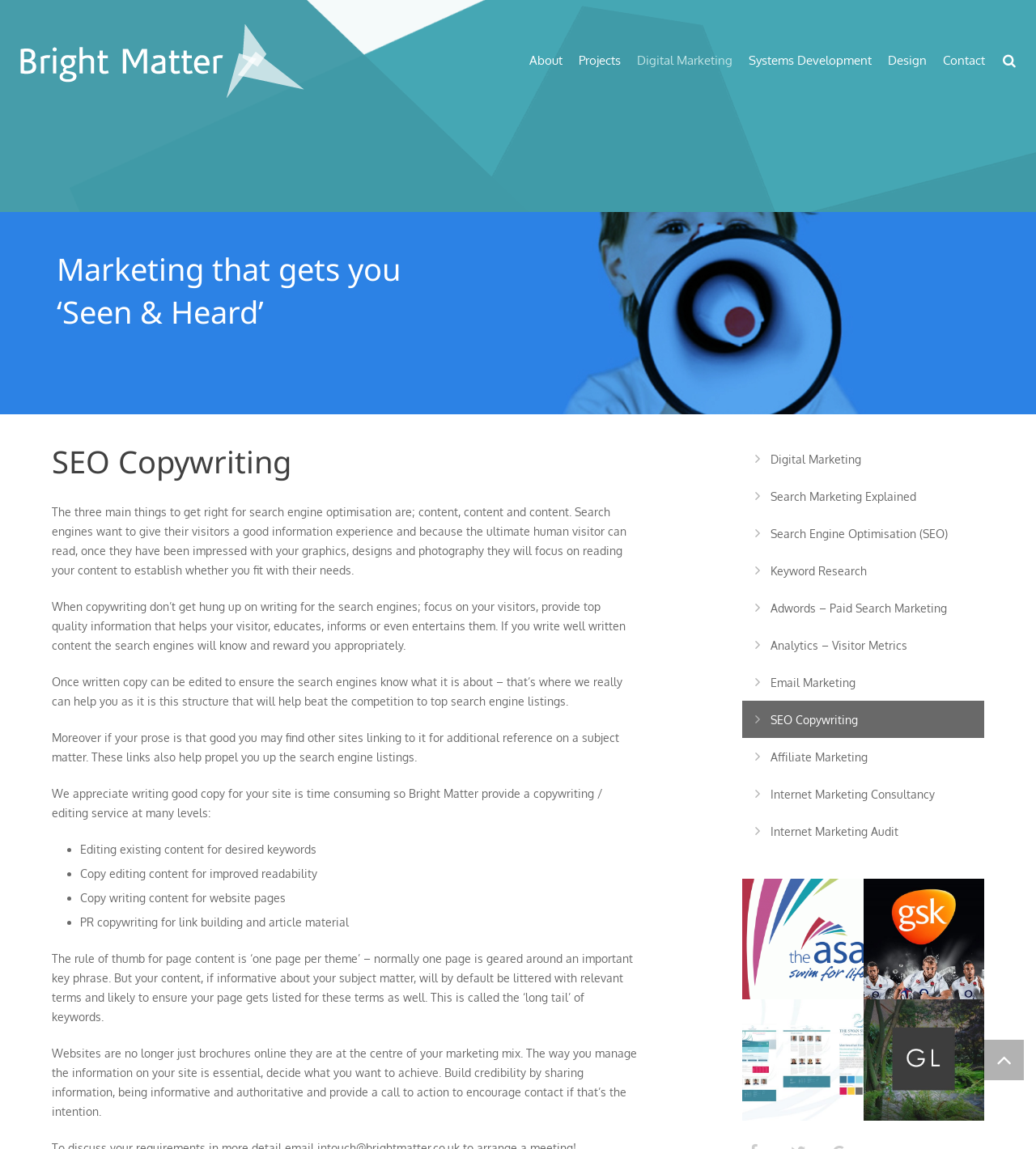Generate the text content of the main headline of the webpage.

Marketing that gets you
‘Seen & Heard’